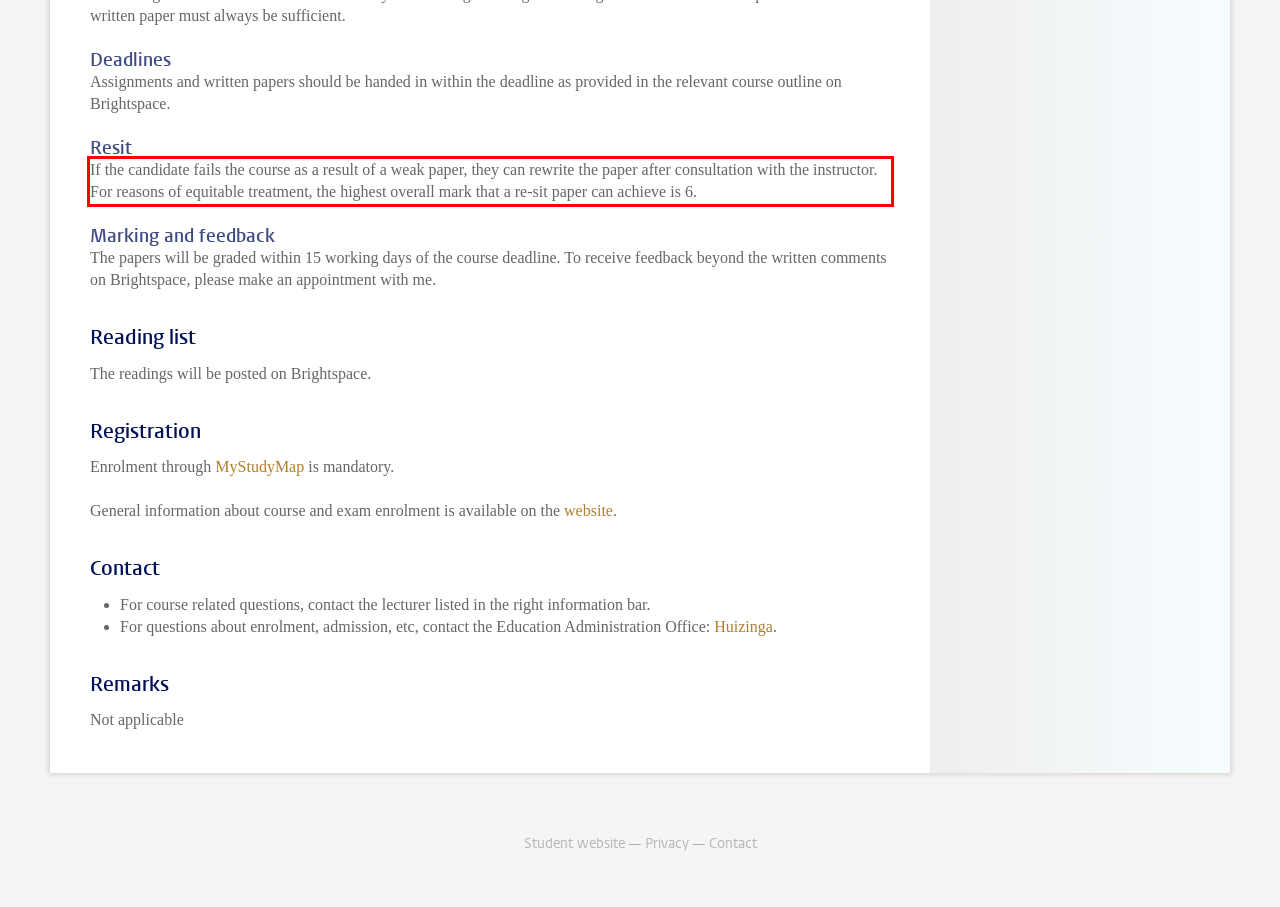You are given a screenshot of a webpage with a UI element highlighted by a red bounding box. Please perform OCR on the text content within this red bounding box.

If the candidate fails the course as a result of a weak paper, they can rewrite the paper after consultation with the instructor. For reasons of equitable treatment, the highest overall mark that a re-sit paper can achieve is 6.